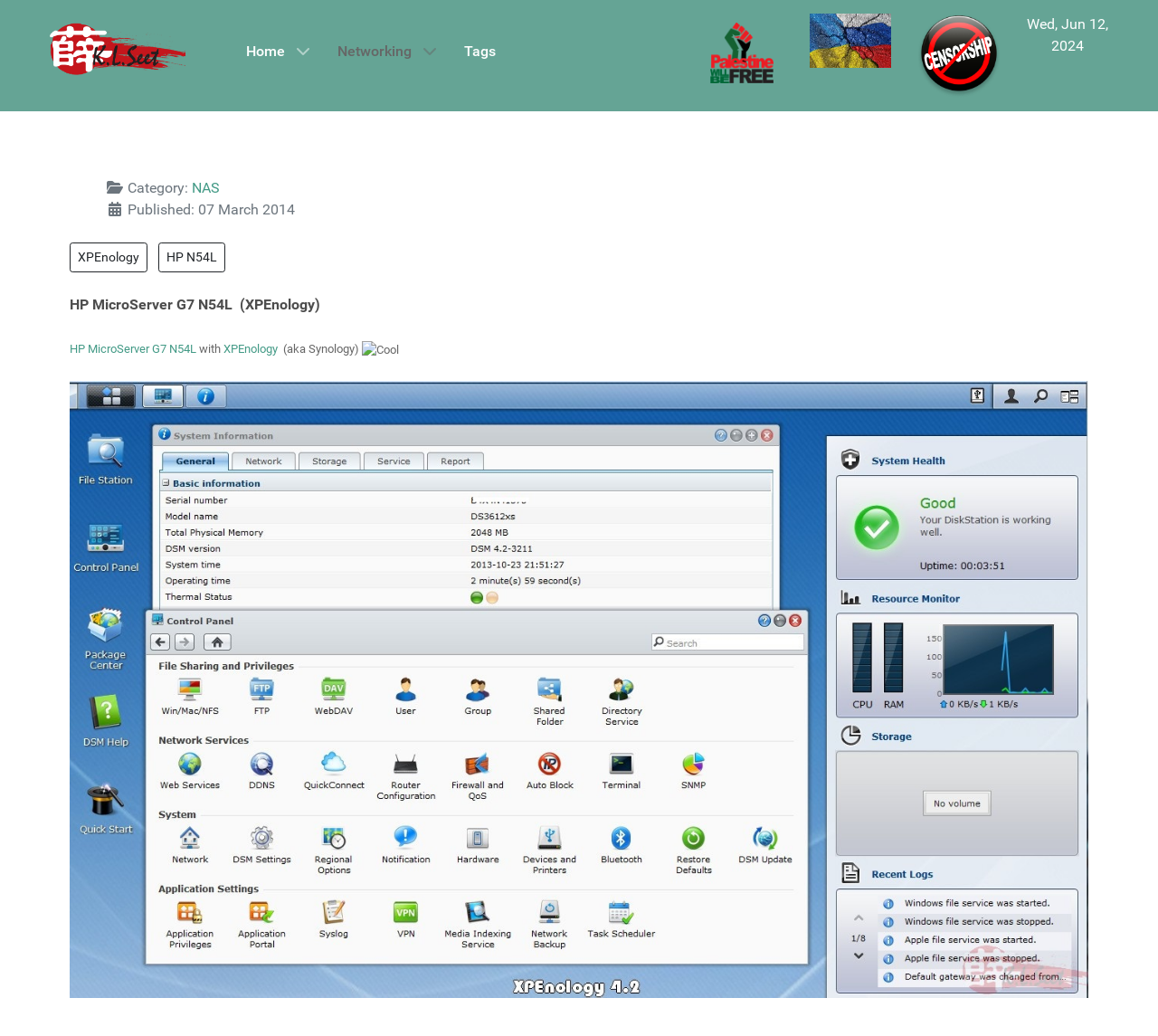Can you provide the bounding box coordinates for the element that should be clicked to implement the instruction: "Click on the 'HOME' link"?

None